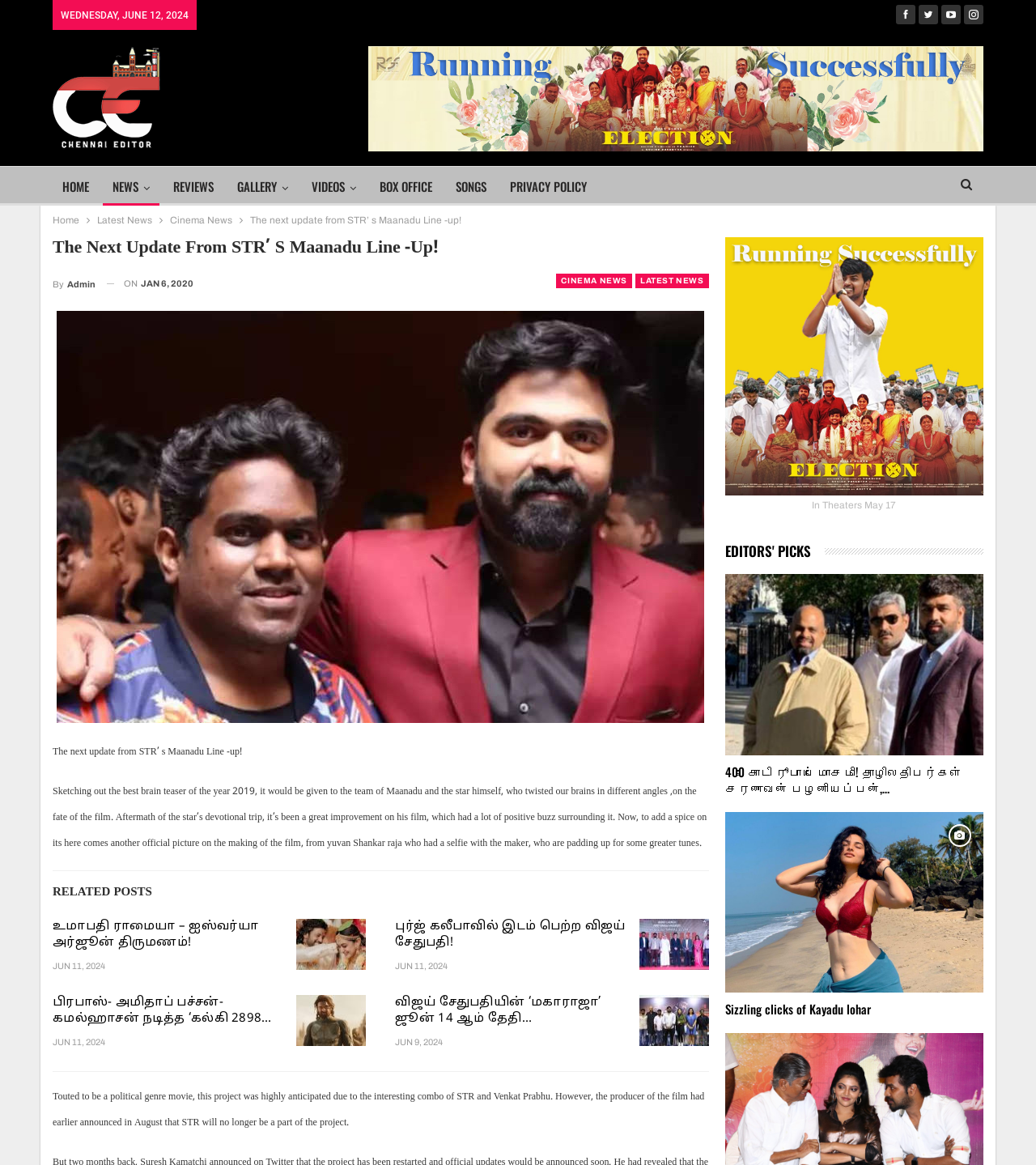Please determine the bounding box of the UI element that matches this description: title="Sizzling clicks of Kayadu lohar". The coordinates should be given as (top-left x, top-left y, bottom-right x, bottom-right y), with all values between 0 and 1.

[0.7, 0.697, 0.949, 0.852]